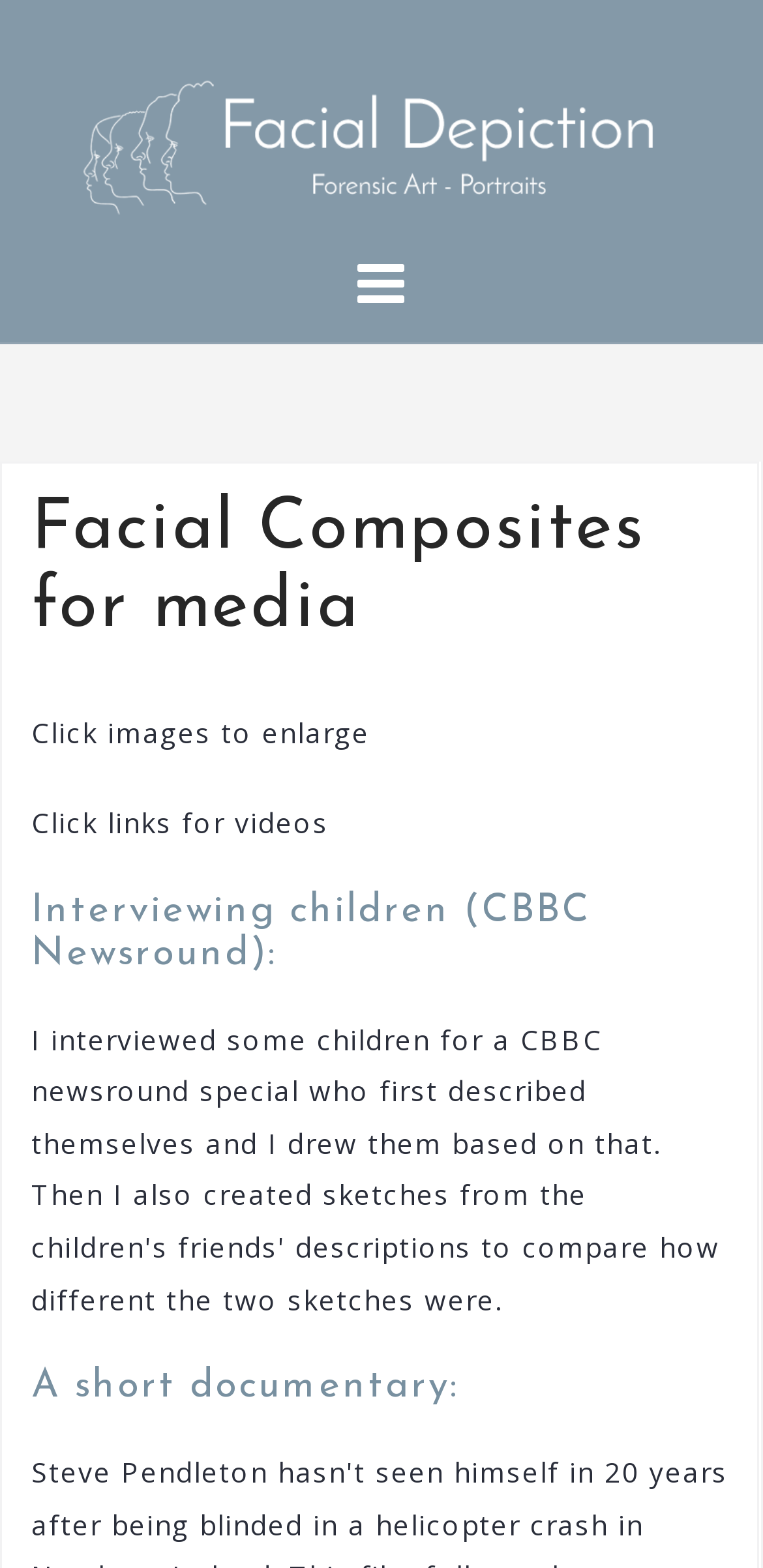What is the instruction for the images on the webpage?
Please describe in detail the information shown in the image to answer the question.

The instruction 'Click images to enlarge' is provided on the webpage, indicating that users can click on the images to view them in a larger size.